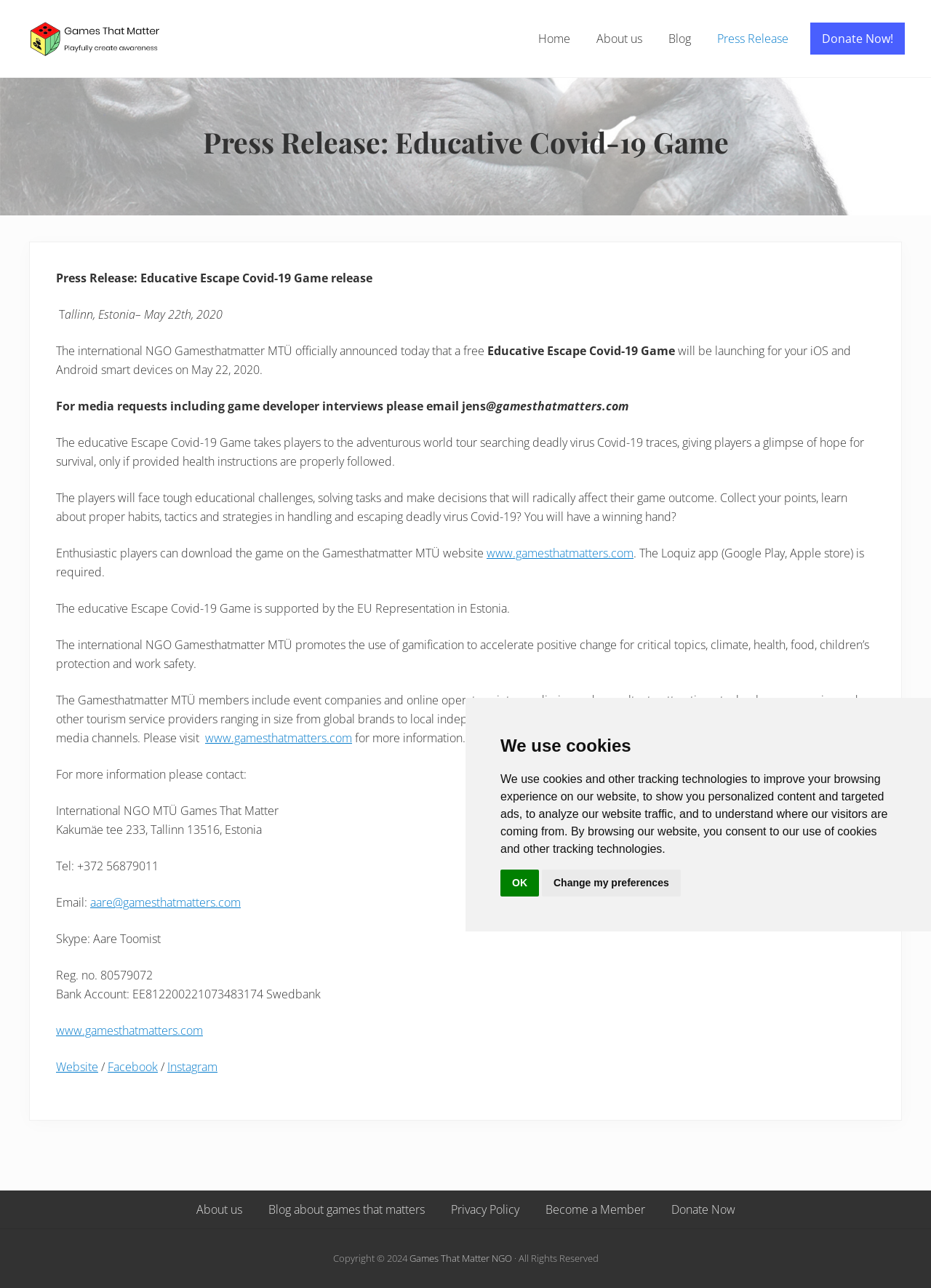Give a detailed overview of the webpage's appearance and contents.

This webpage is about a press release announcing the launch of an educative Covid-19 game. At the top, there is a dialog box with a message about cookies and tracking technologies, accompanied by two buttons, "OK" and "Change my preferences". Below this, there are three links to skip to different parts of the page: right header navigation, main content, and secondary navigation.

The main content area is divided into two sections. On the left, there is a logo and a tagline, "Improve your business with games that matter". On the right, there is a navigation menu with links to Home, About us, Blog, Press Release, and Donate Now!.

Below the navigation menu, there is a large image that spans the entire width of the page, showing a conference scene. Above this image, there is a heading that reads "Press Release: Educative Covid-19 Game". The main article begins below this heading, with a series of paragraphs describing the game and its features.

The article is divided into several sections, each with a different topic. The first section introduces the game and its launch date. The second section describes the gameplay and its educational aspects. The third section provides information about the game's supporters and developers. The fourth section lists the contact information for the game's developers, including their address, phone number, and email.

At the bottom of the page, there is a secondary navigation menu with links to About us, Blog, Privacy Policy, Become a Member, and Donate Now!. Below this, there is a copyright notice and a link to the Games That Matter NGO website.